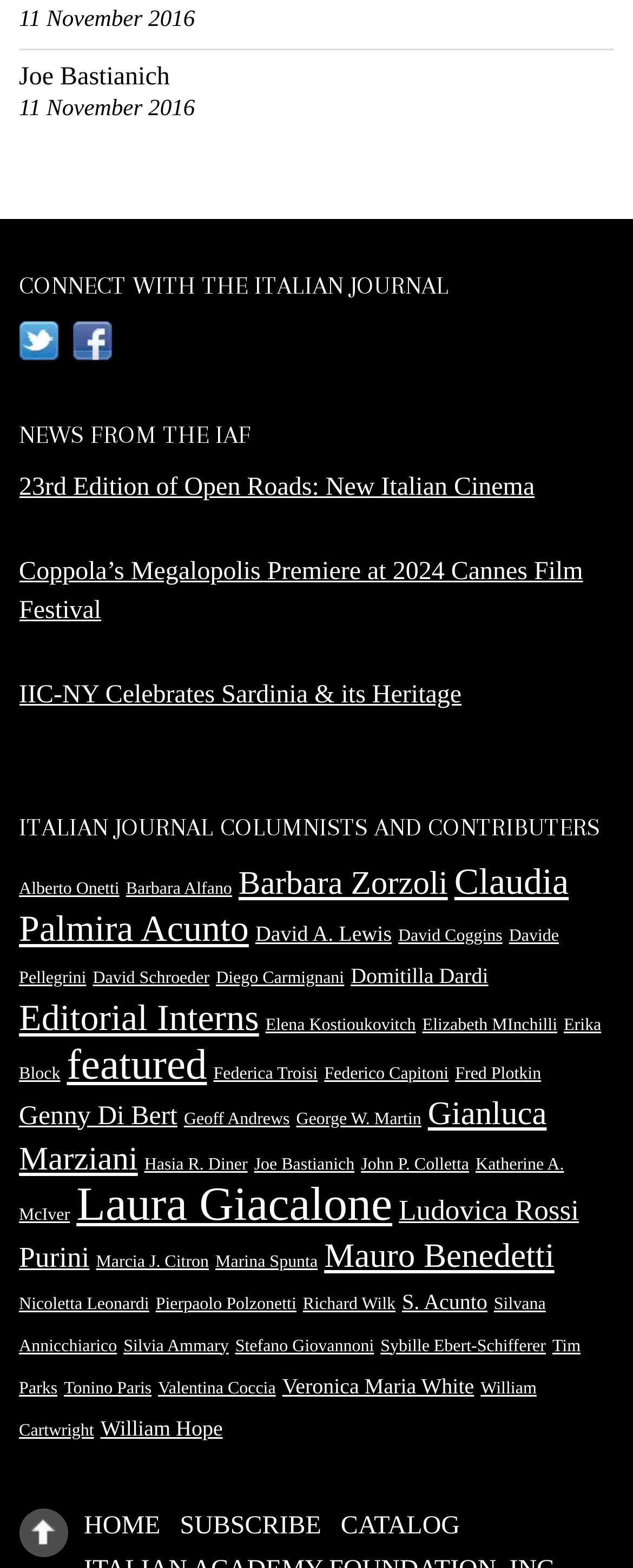How many items does Gianluca Marziani have?
Respond to the question with a single word or phrase according to the image.

8